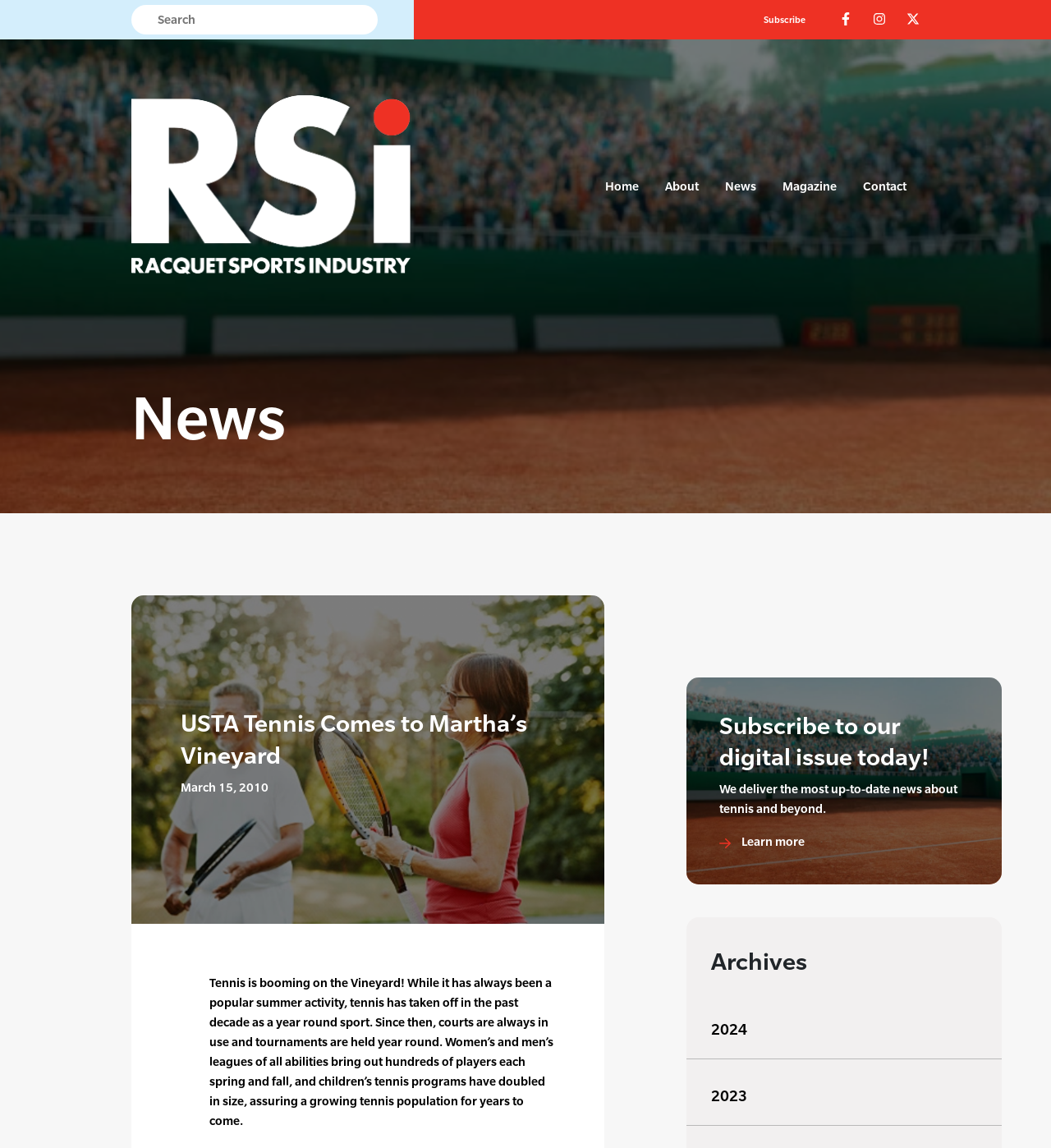Find and indicate the bounding box coordinates of the region you should select to follow the given instruction: "Learn more about the digital issue".

[0.684, 0.725, 0.766, 0.742]